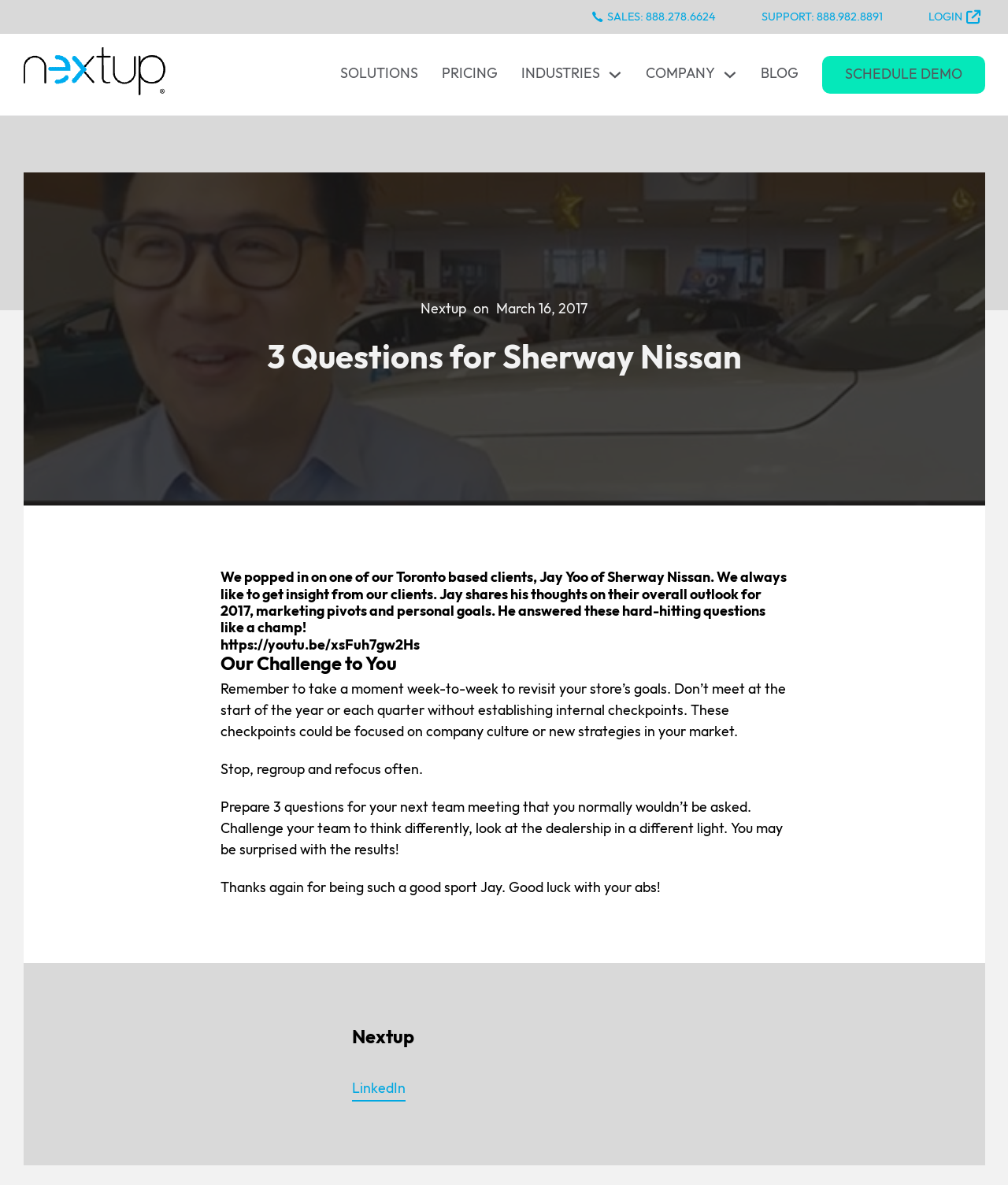Bounding box coordinates are specified in the format (top-left x, top-left y, bottom-right x, bottom-right y). All values are floating point numbers bounded between 0 and 1. Please provide the bounding box coordinate of the region this sentence describes: Support: 888.982.8891

[0.755, 0.007, 0.876, 0.022]